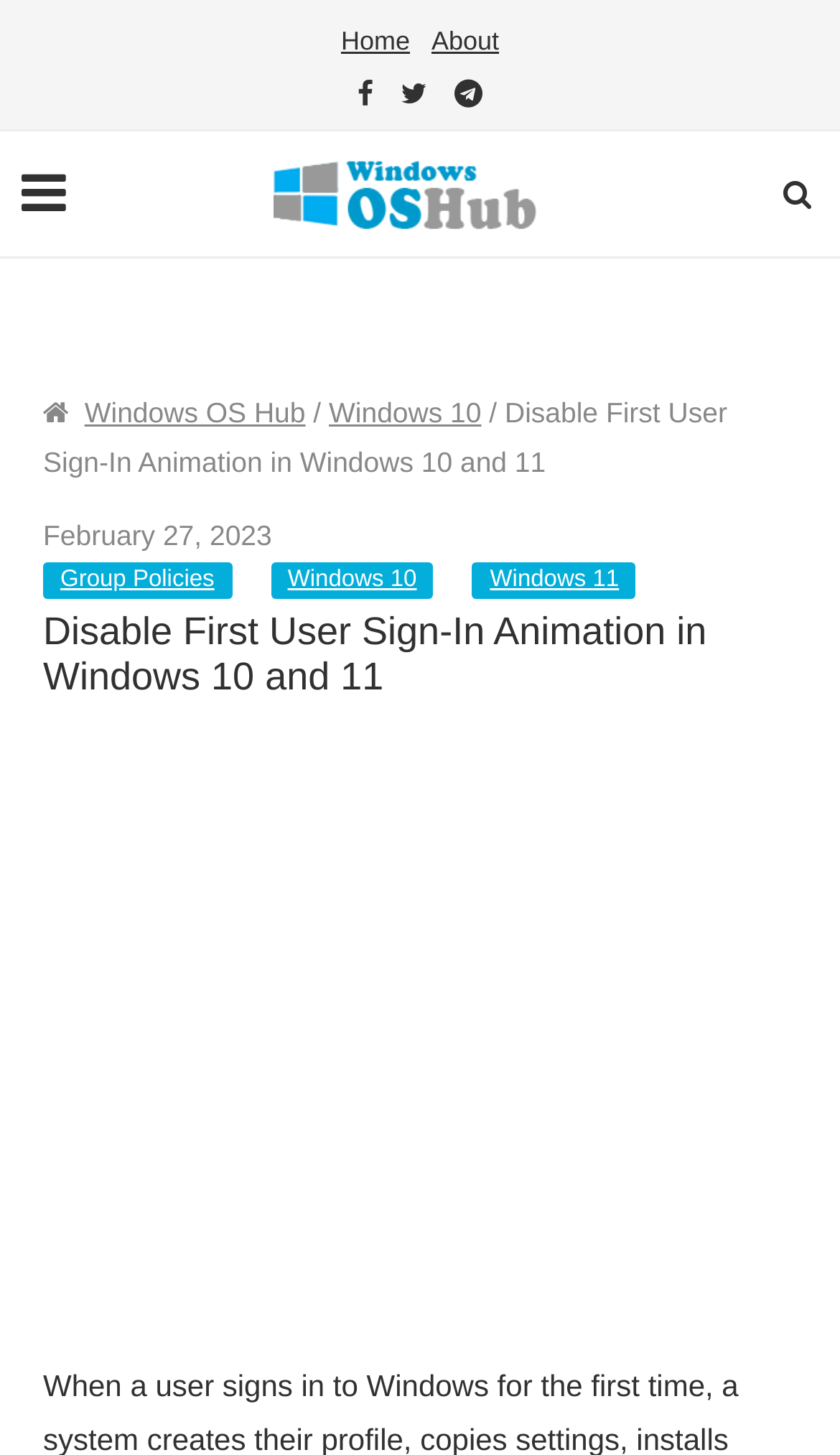Find the bounding box coordinates for the area you need to click to carry out the instruction: "view about page". The coordinates should be four float numbers between 0 and 1, indicated as [left, top, right, bottom].

[0.514, 0.018, 0.594, 0.038]